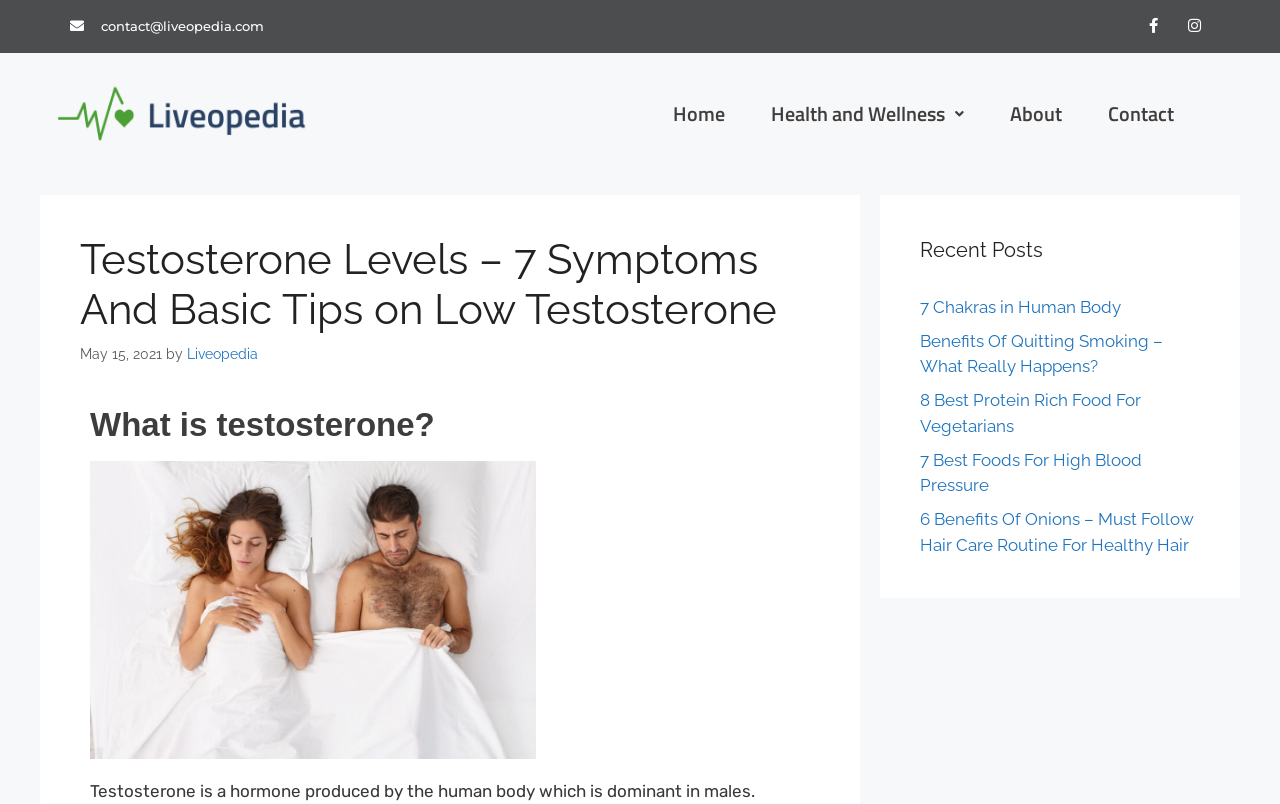Identify the bounding box coordinates for the region to click in order to carry out this instruction: "Check Recent Posts". Provide the coordinates using four float numbers between 0 and 1, formatted as [left, top, right, bottom].

[0.719, 0.292, 0.938, 0.329]